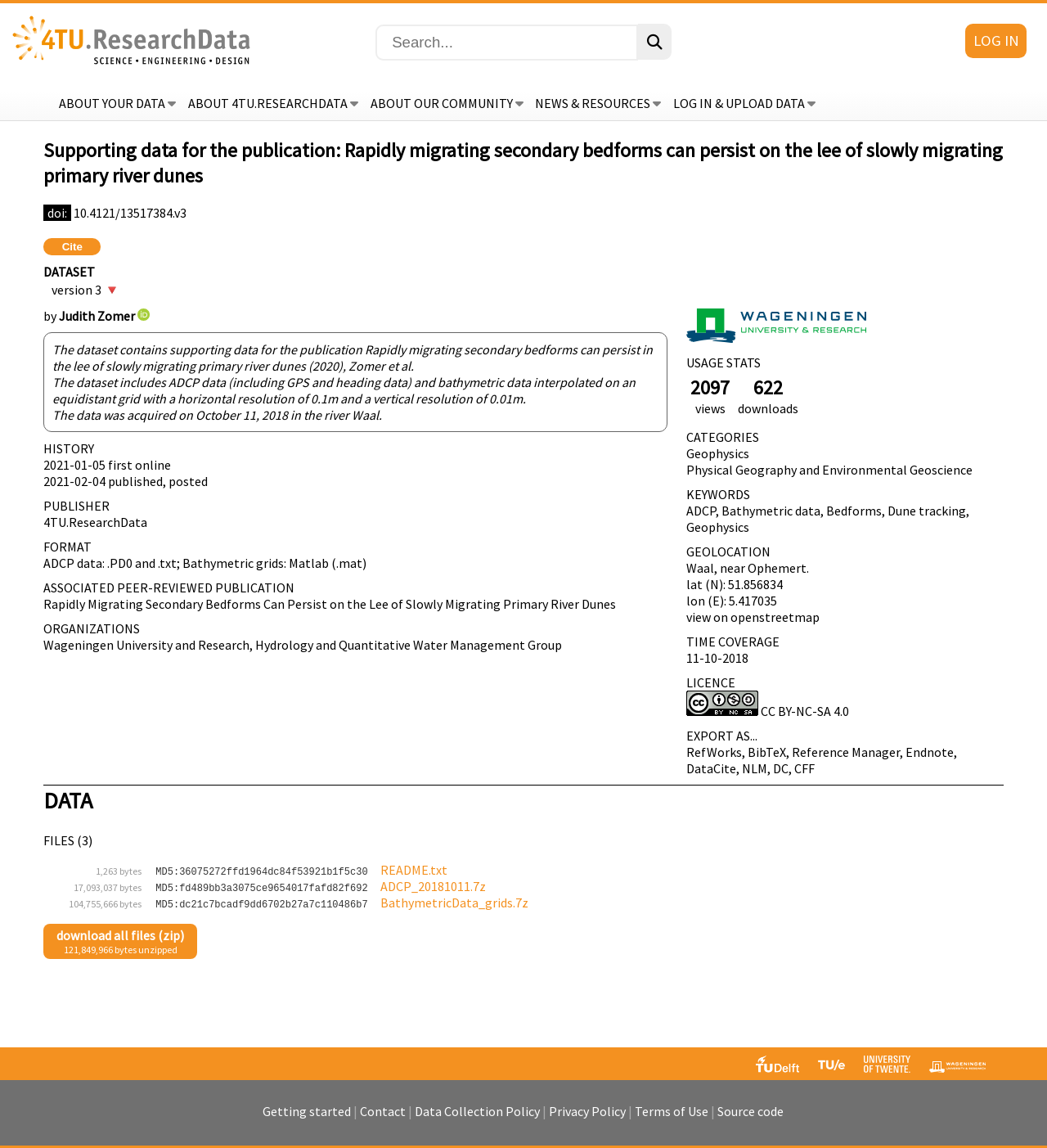Extract the bounding box of the UI element described as: "alt="Wageningen University and Research logo"".

[0.656, 0.287, 0.828, 0.302]